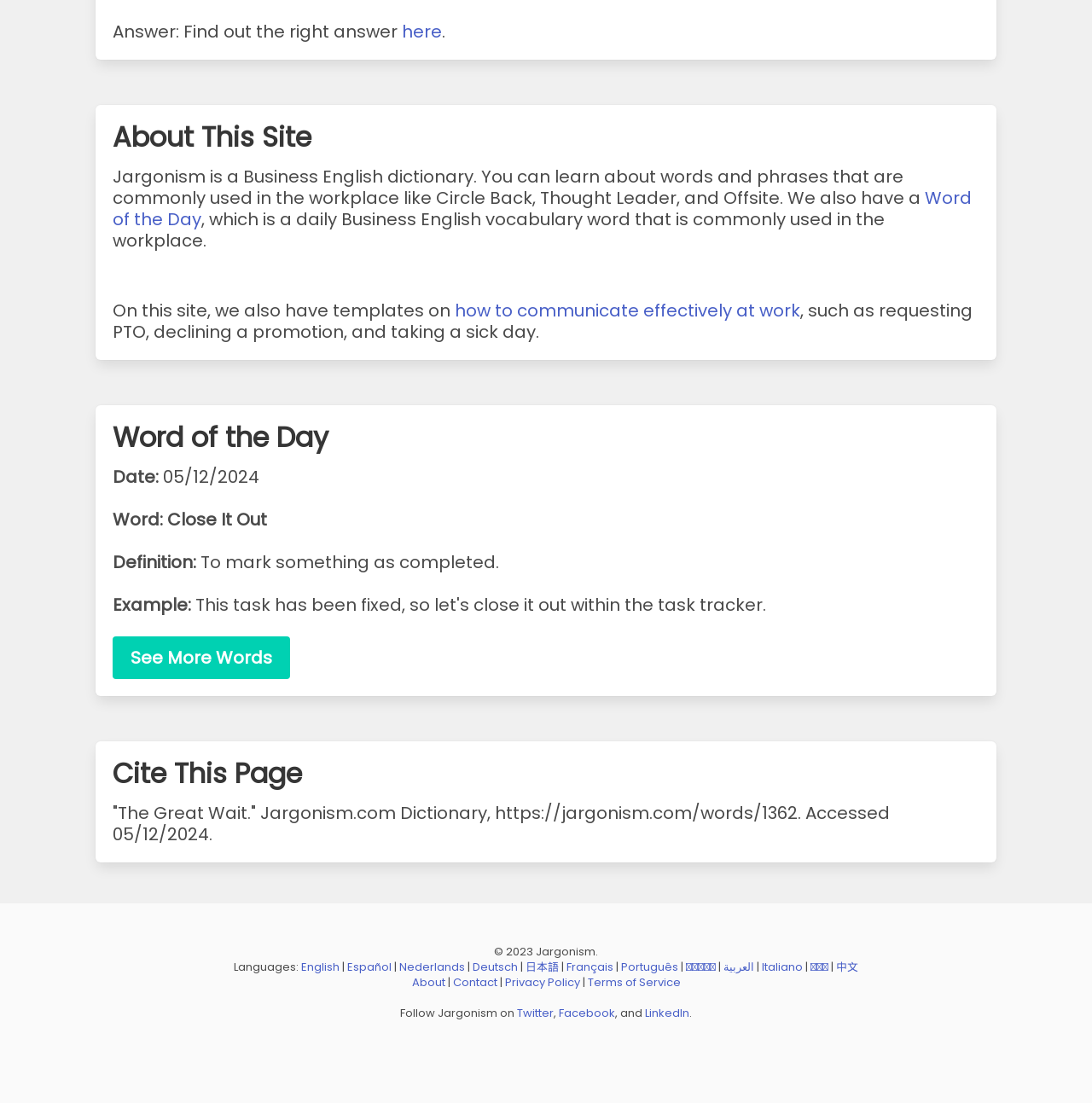Give a one-word or short-phrase answer to the following question: 
What languages are available on this site?

Multiple languages